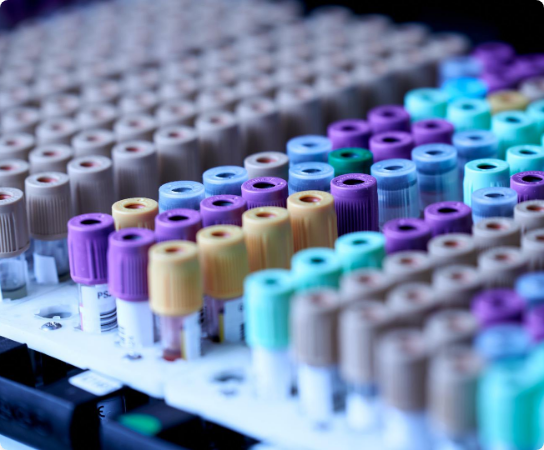What is the importance of sample handling in clinical settings? Refer to the image and provide a one-word or short phrase answer.

It is essential